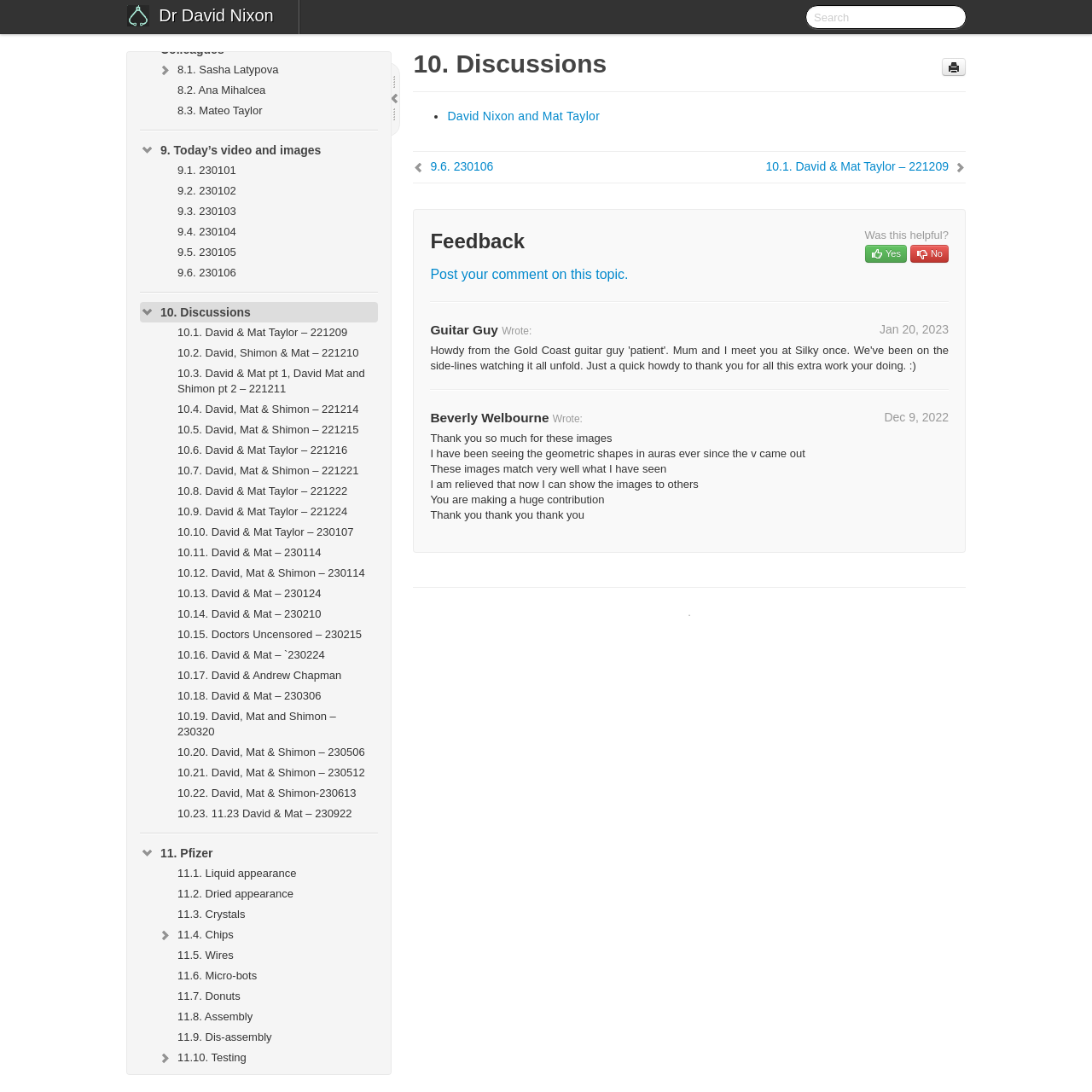Determine the bounding box coordinates for the area that should be clicked to carry out the following instruction: "View important videos from colleagues".

[0.128, 0.022, 0.346, 0.055]